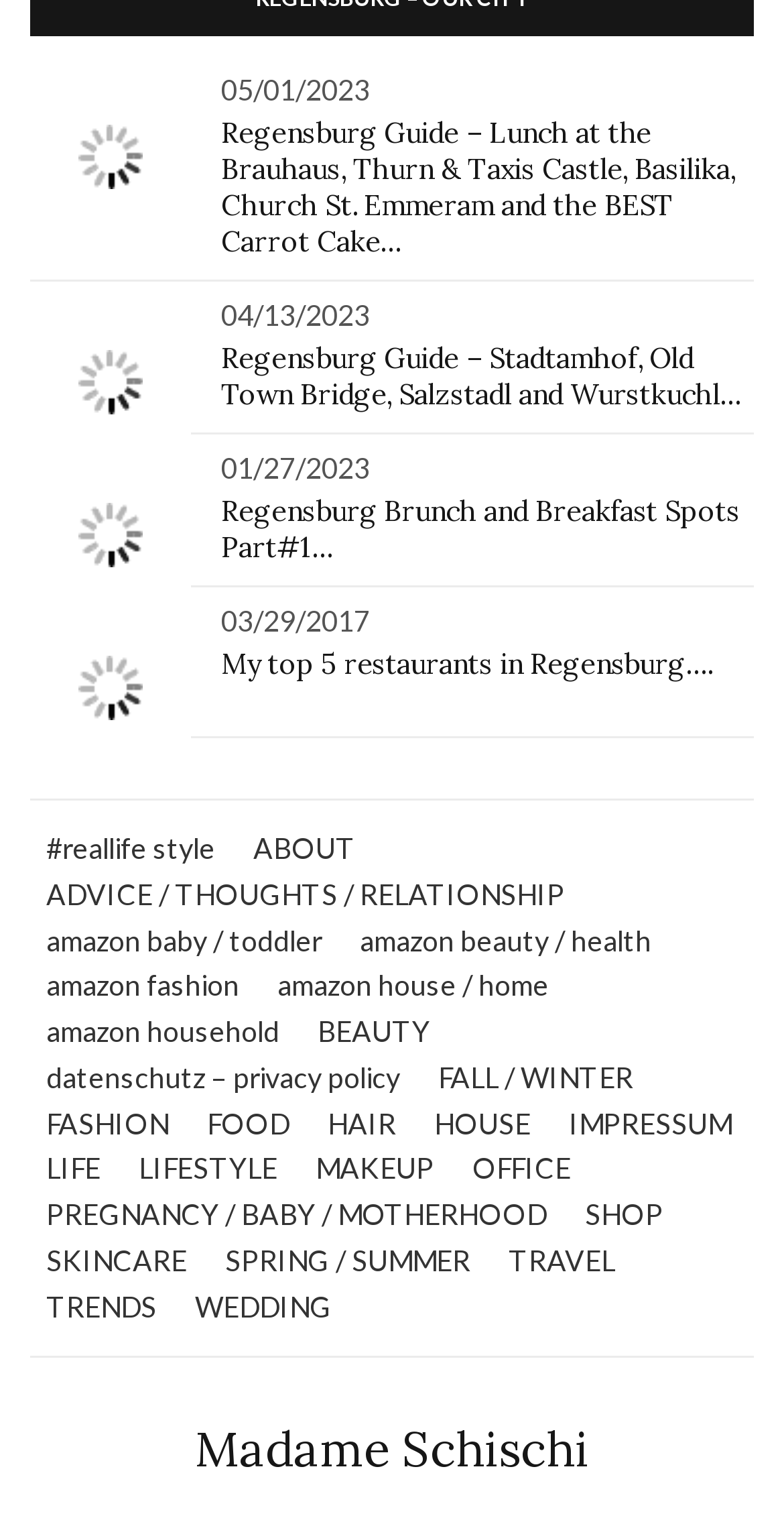Give the bounding box coordinates for this UI element: "amazon beauty / health". The coordinates should be four float numbers between 0 and 1, arranged as [left, top, right, bottom].

[0.459, 0.605, 0.831, 0.635]